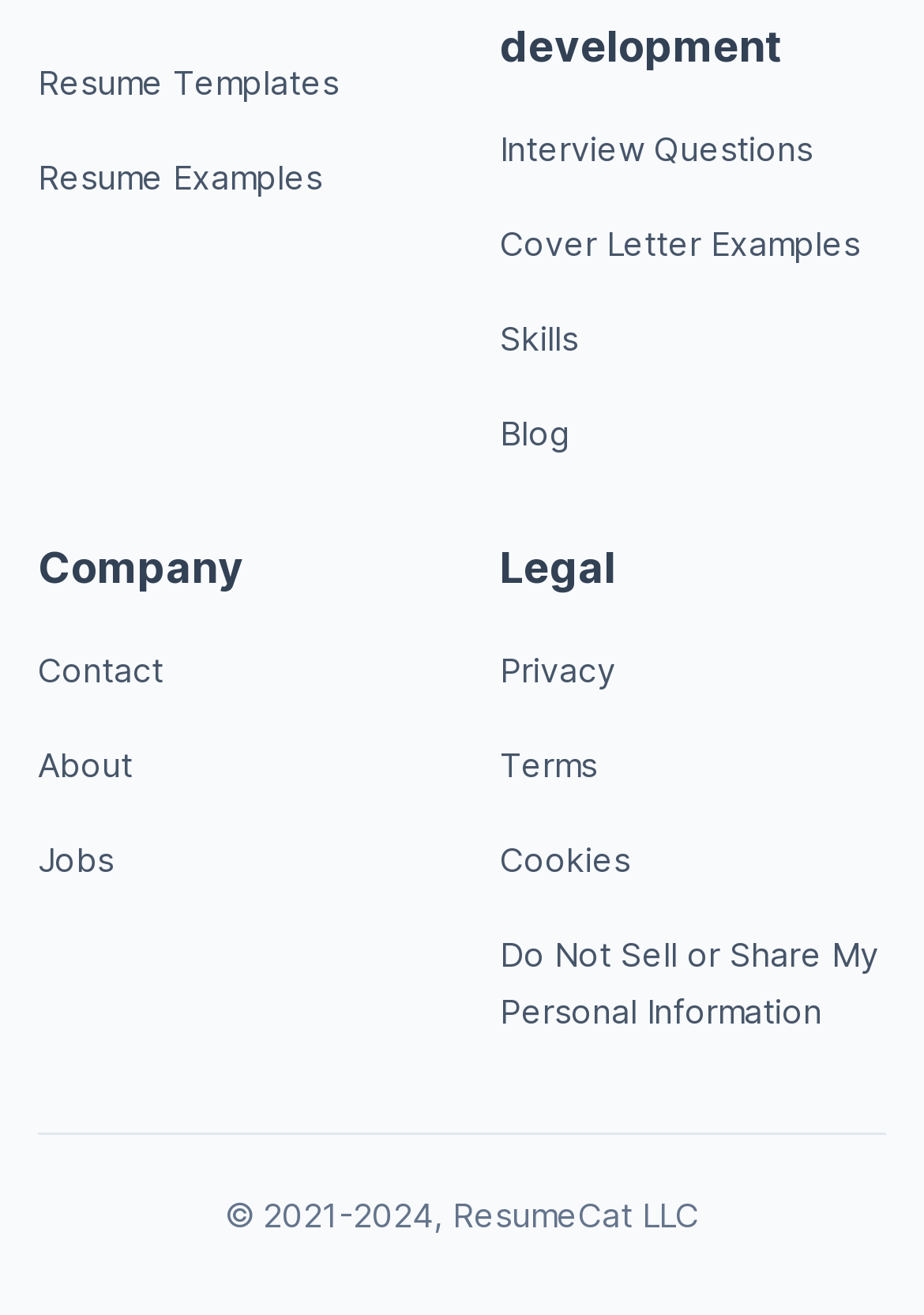Determine the bounding box coordinates for the element that should be clicked to follow this instruction: "Click the Search link". The coordinates should be given as four float numbers between 0 and 1, in the format [left, top, right, bottom].

None